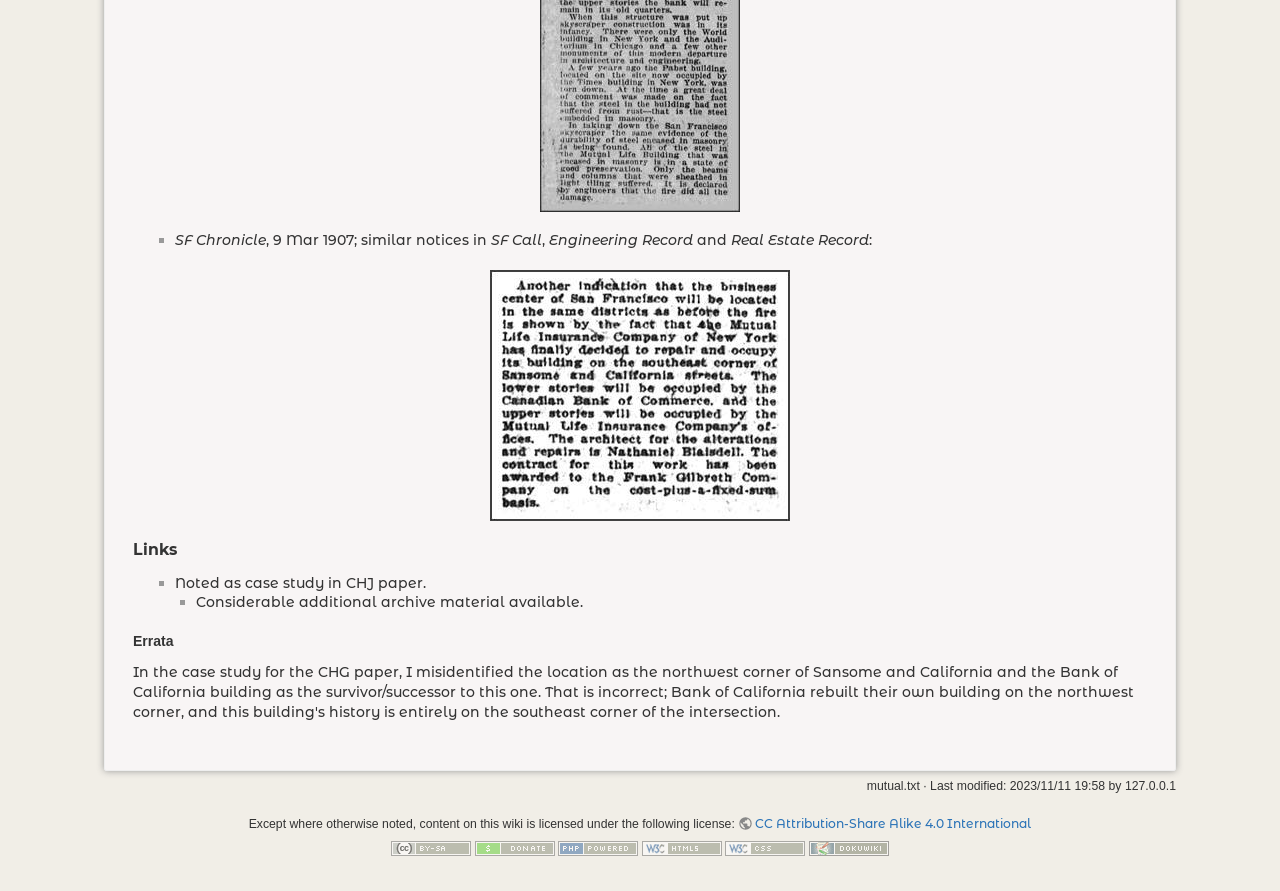How many images are present at the bottom of the webpage?
Please give a detailed and thorough answer to the question, covering all relevant points.

At the bottom of the webpage, there are 5 images present which are associated with the links 'CC Attribution-Share Alike 4.0 International', 'Donate', 'Powered by PHP', 'Valid HTML5', and 'Valid CSS' respectively.